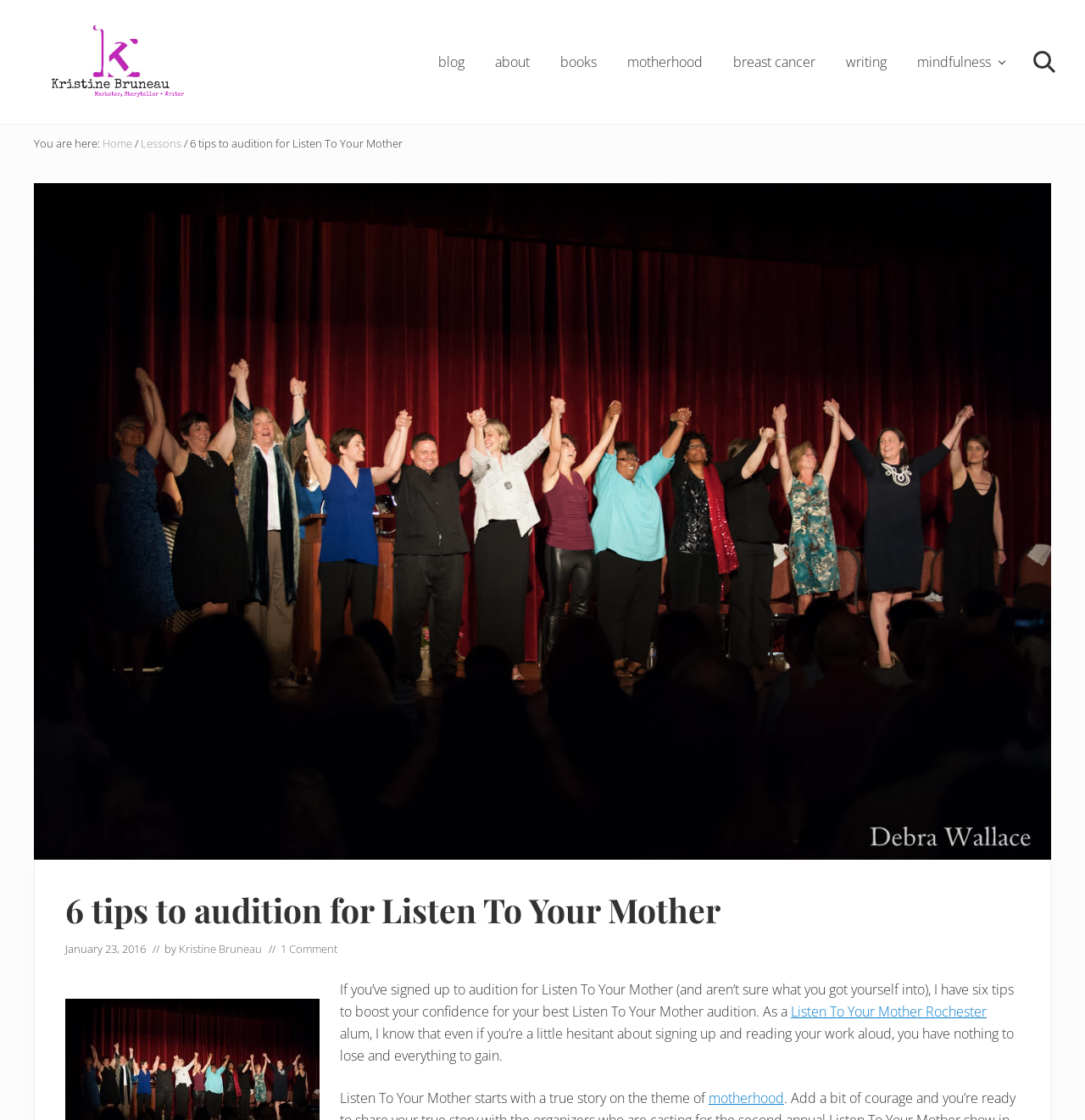Present a detailed account of what is displayed on the webpage.

This webpage appears to be a blog post about auditioning for "Listen To Your Mother" with six tips to boost confidence. At the top left corner, there are three "Skip to" links, followed by a link to the author's name, Kristine Bruneau, accompanied by a small image of her. Below this, there is a header with the title "Writing clear, brief, and bold" and a row of navigation links to different sections of the blog, including "blog", "about", "books", and more.

On the top right side, there is a search button. Below this, there is a breadcrumb navigation showing the current page's location, with links to "Home" and "Lessons". The main content of the page is a blog post with a large image on the left side, taking up most of the page's width. The image is captioned "LTYM Rochester 2015".

The blog post's title, "6 tips to audition for Listen To Your Mother", is displayed prominently above the image, followed by the date "January 23, 2016" and the author's name, Kristine Bruneau. The post's content is divided into paragraphs, with the first paragraph introducing the topic and the author's experience as a "Listen To Your Mother" alum. The text is interspersed with links to related topics, such as "Listen To Your Mother Rochester" and "motherhood".